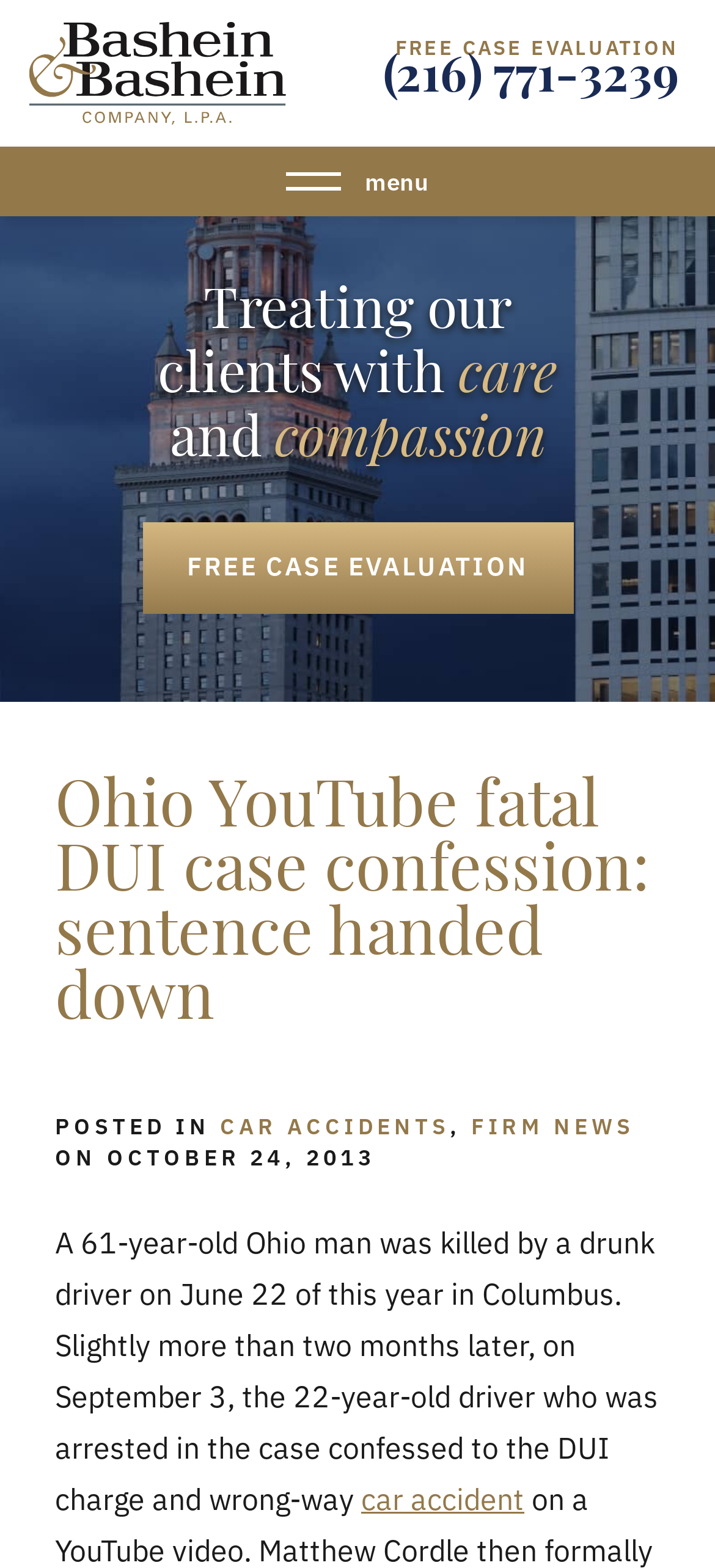Please answer the following question using a single word or phrase: 
What is the phone number for a free case evaluation?

(216) 771-3239